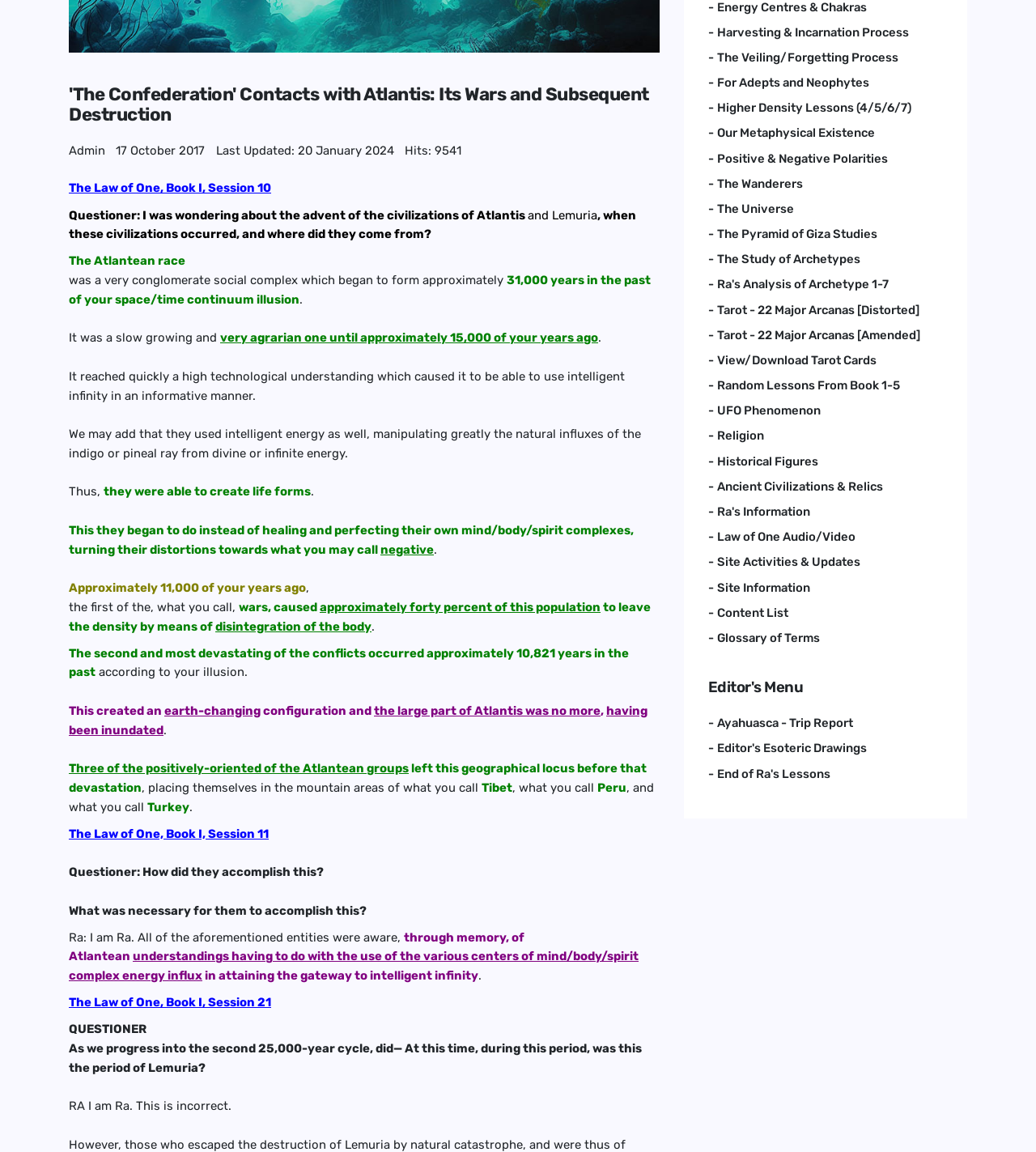Given the element description End of Ra's Lessons, identify the bounding box coordinates for the UI element on the webpage screenshot. The format should be (top-left x, top-left y, bottom-right x, bottom-right y), with values between 0 and 1.

[0.683, 0.664, 0.91, 0.68]